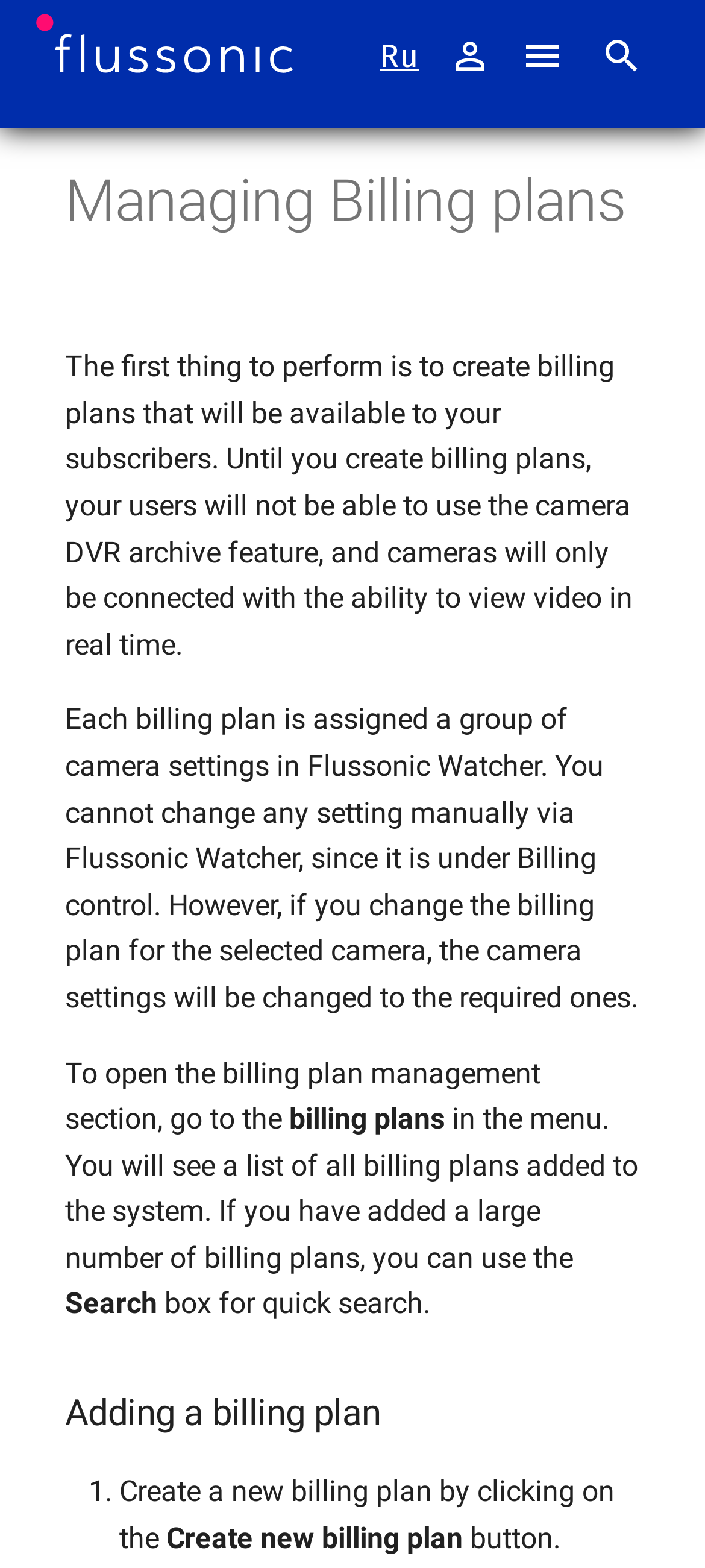Identify the bounding box for the described UI element: "parent_node: Ru".

[0.621, 0.027, 0.713, 0.045]